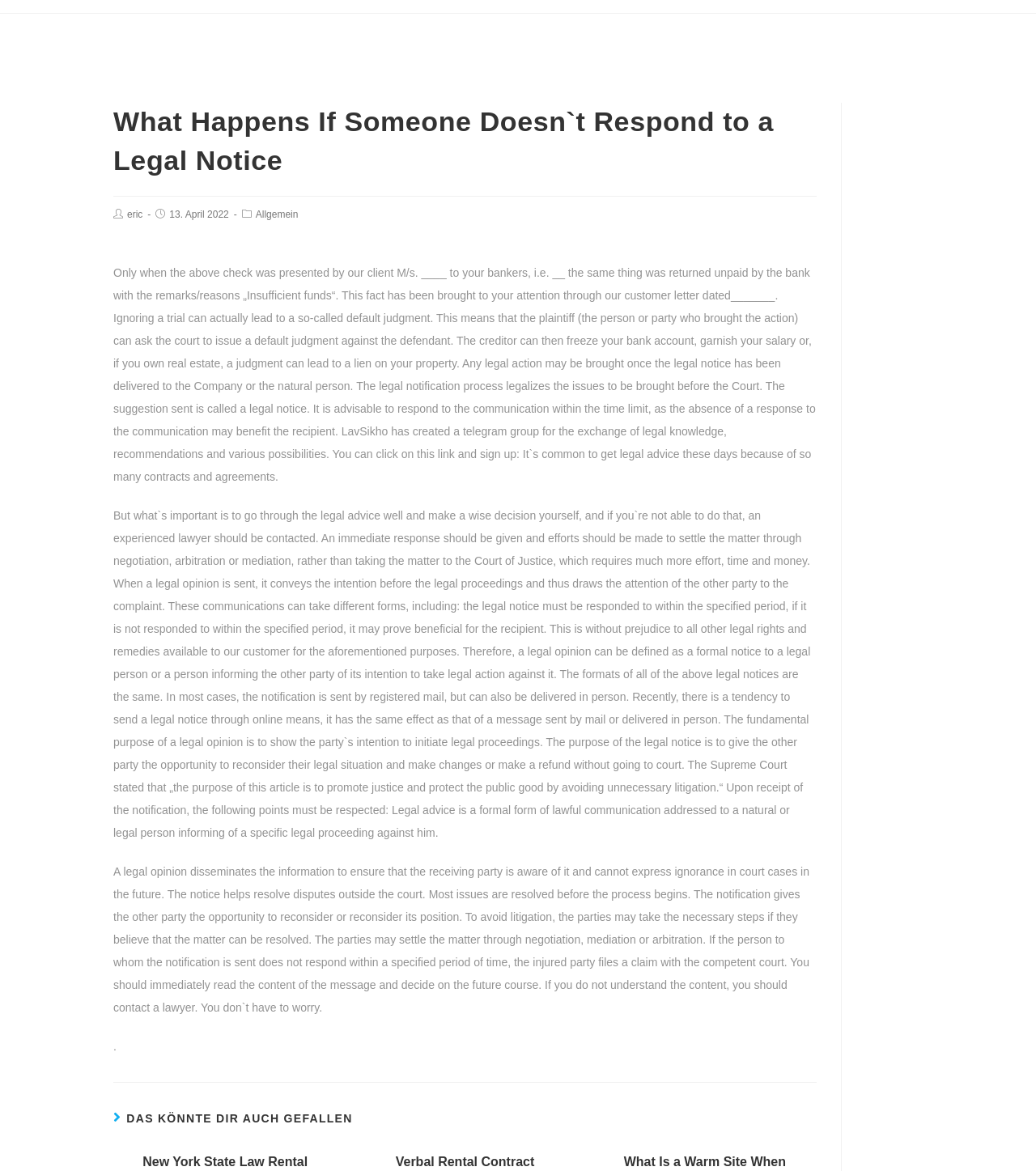What should you do if you receive a legal notice? Analyze the screenshot and reply with just one word or a short phrase.

Read the content and decide on the future course